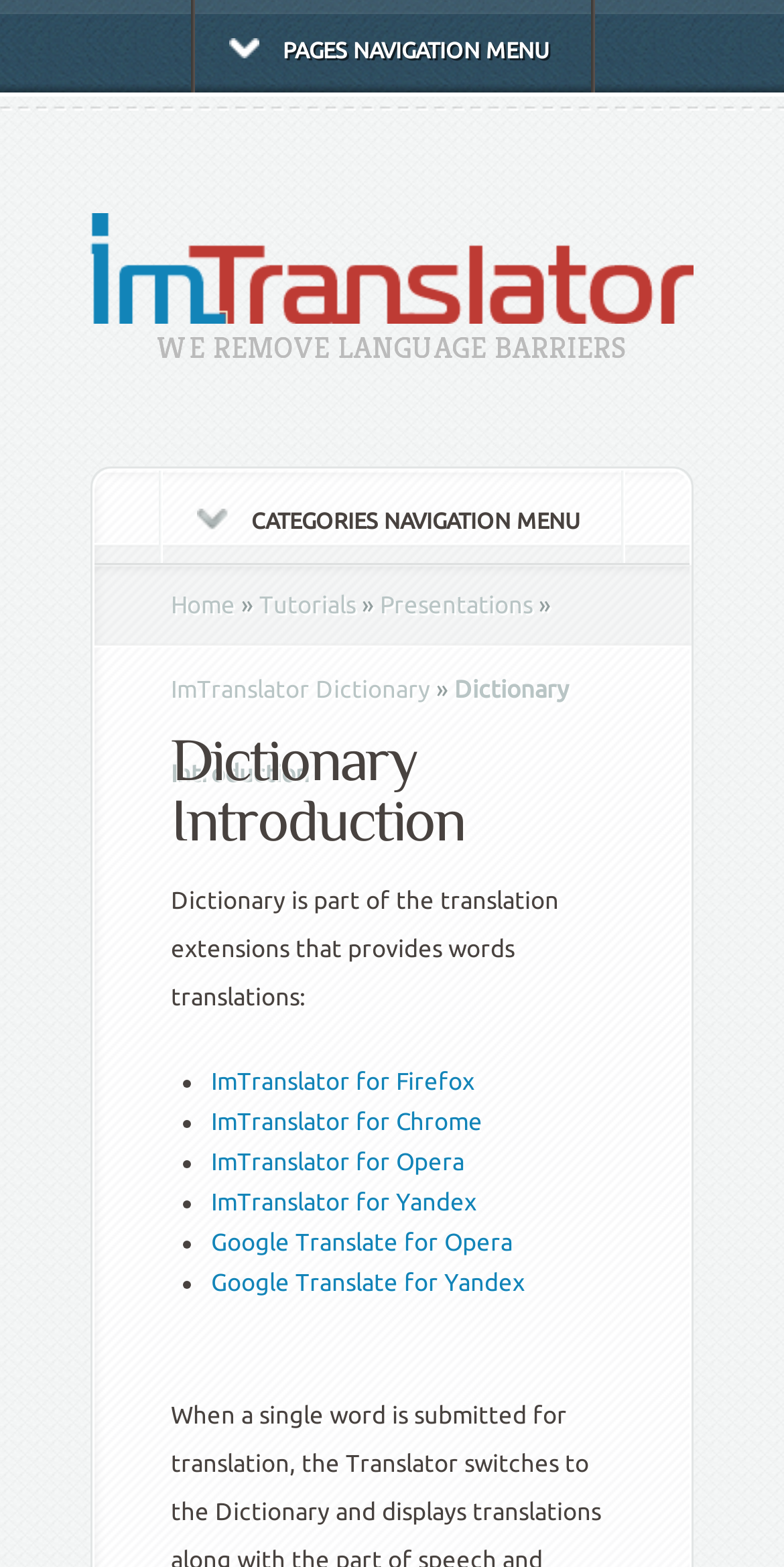What is the tagline of the website?
Provide a thorough and detailed answer to the question.

The tagline of the website can be found below the website's name, which says 'WE REMOVE LANGUAGE BARRIERS'.